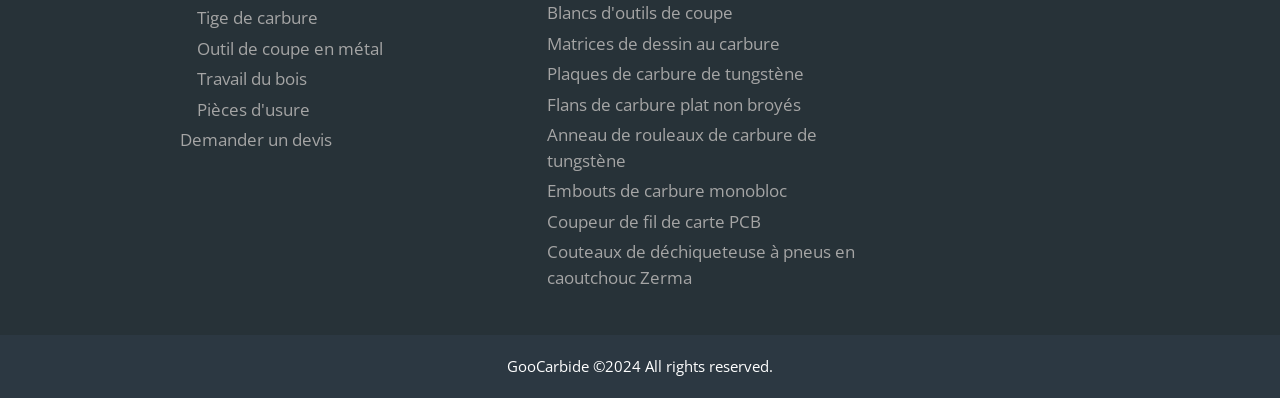What is the last link on the webpage?
Answer with a single word or short phrase according to what you see in the image.

Couteaux de déchiqueteuse à pneus en caoutchouc Zerma